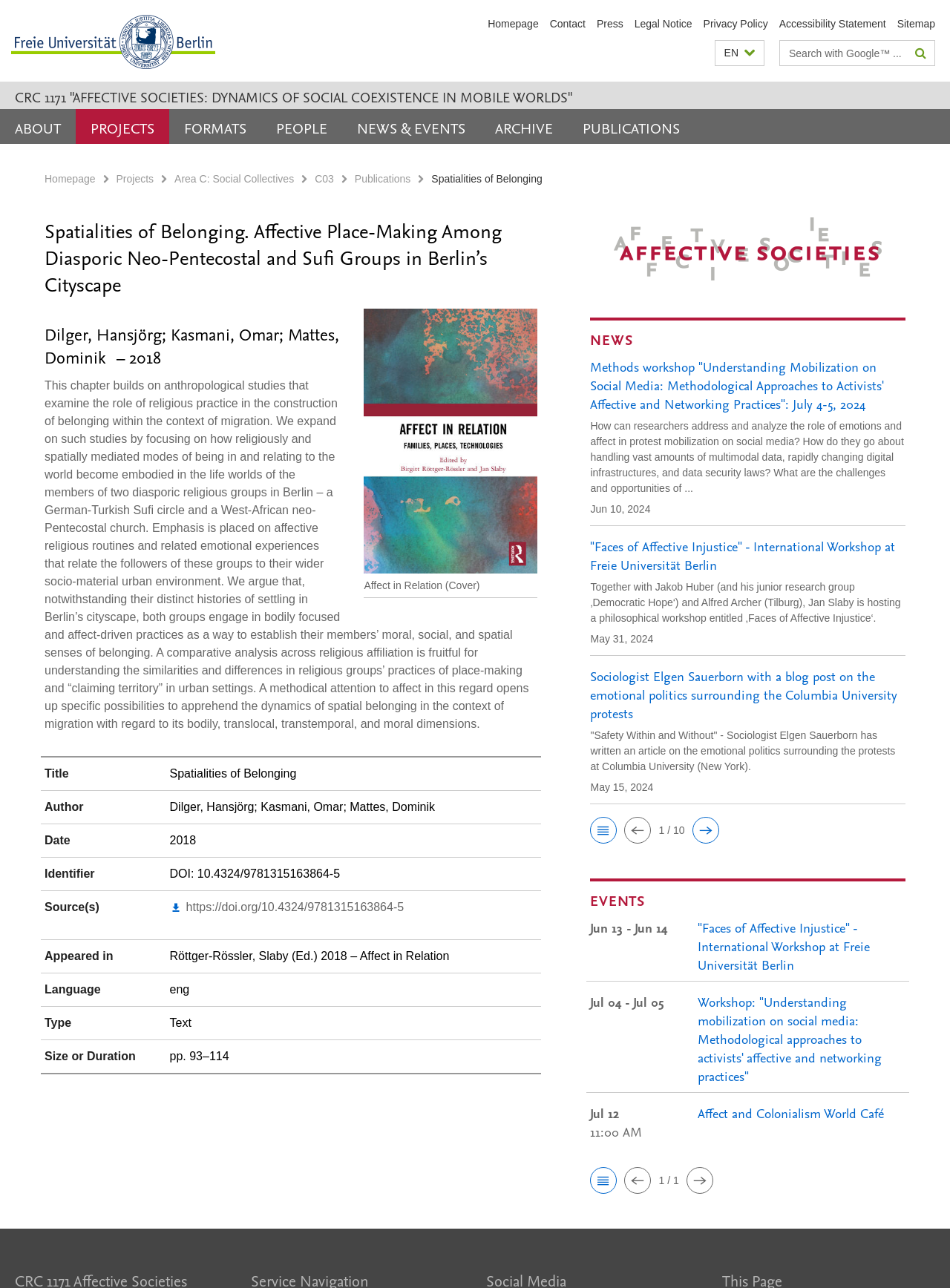Pinpoint the bounding box coordinates of the clickable area needed to execute the instruction: "View the news". The coordinates should be specified as four float numbers between 0 and 1, i.e., [left, top, right, bottom].

[0.621, 0.256, 0.953, 0.272]